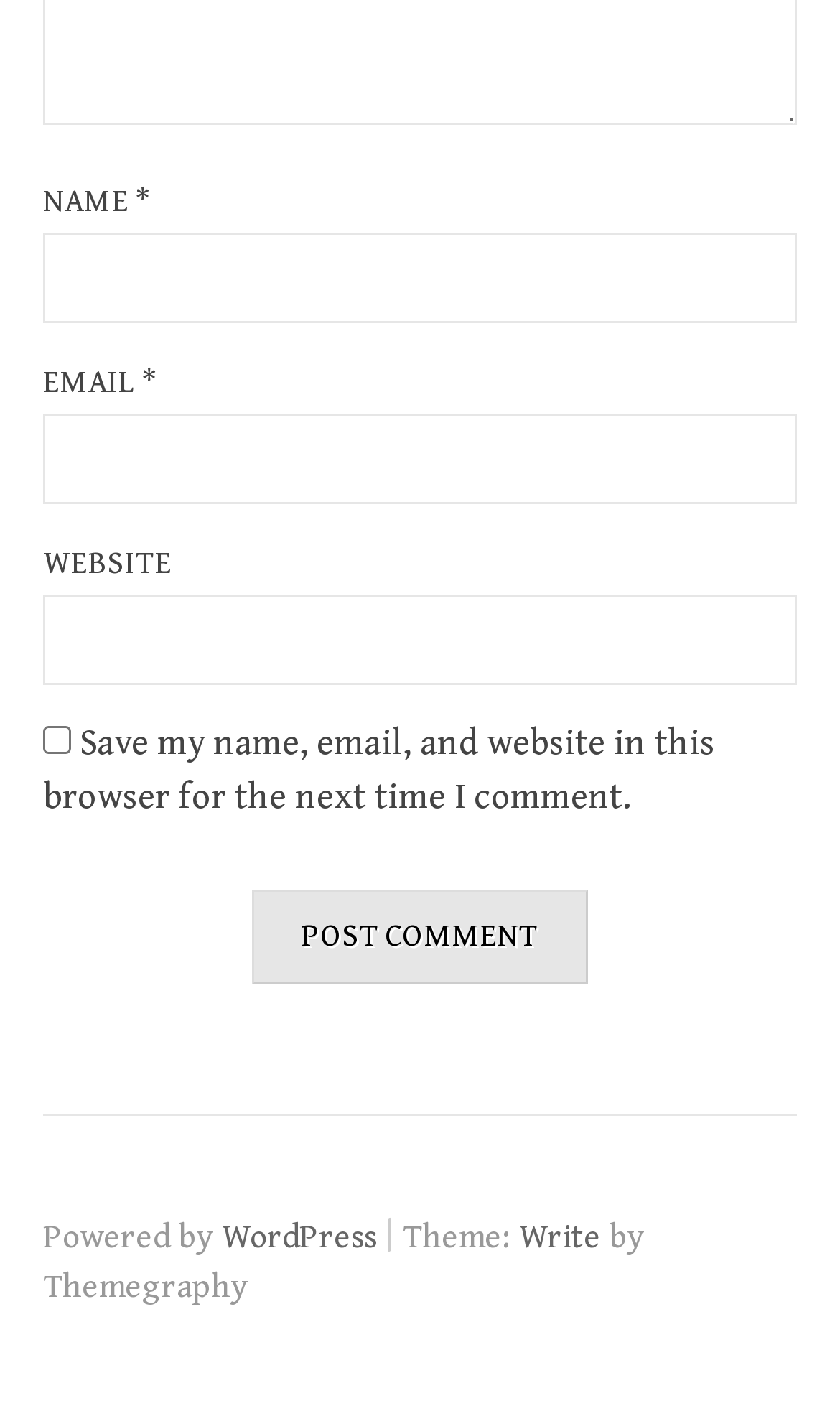What is the text on the button?
Using the visual information from the image, give a one-word or short-phrase answer.

Post Comment